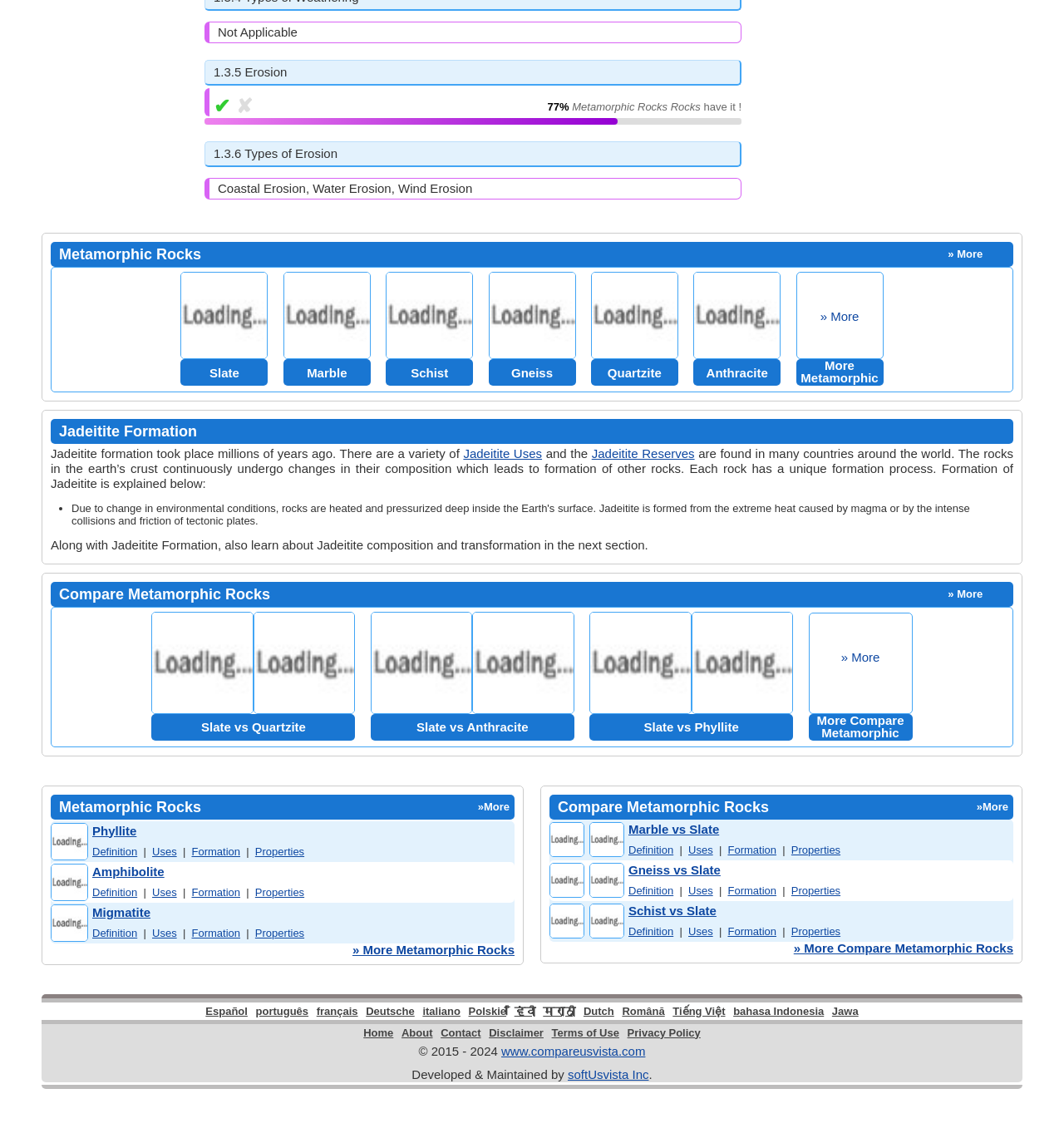How many types of rocks are compared in the 'Compare Metamorphic Rocks' section?
Answer the question with a single word or phrase derived from the image.

3